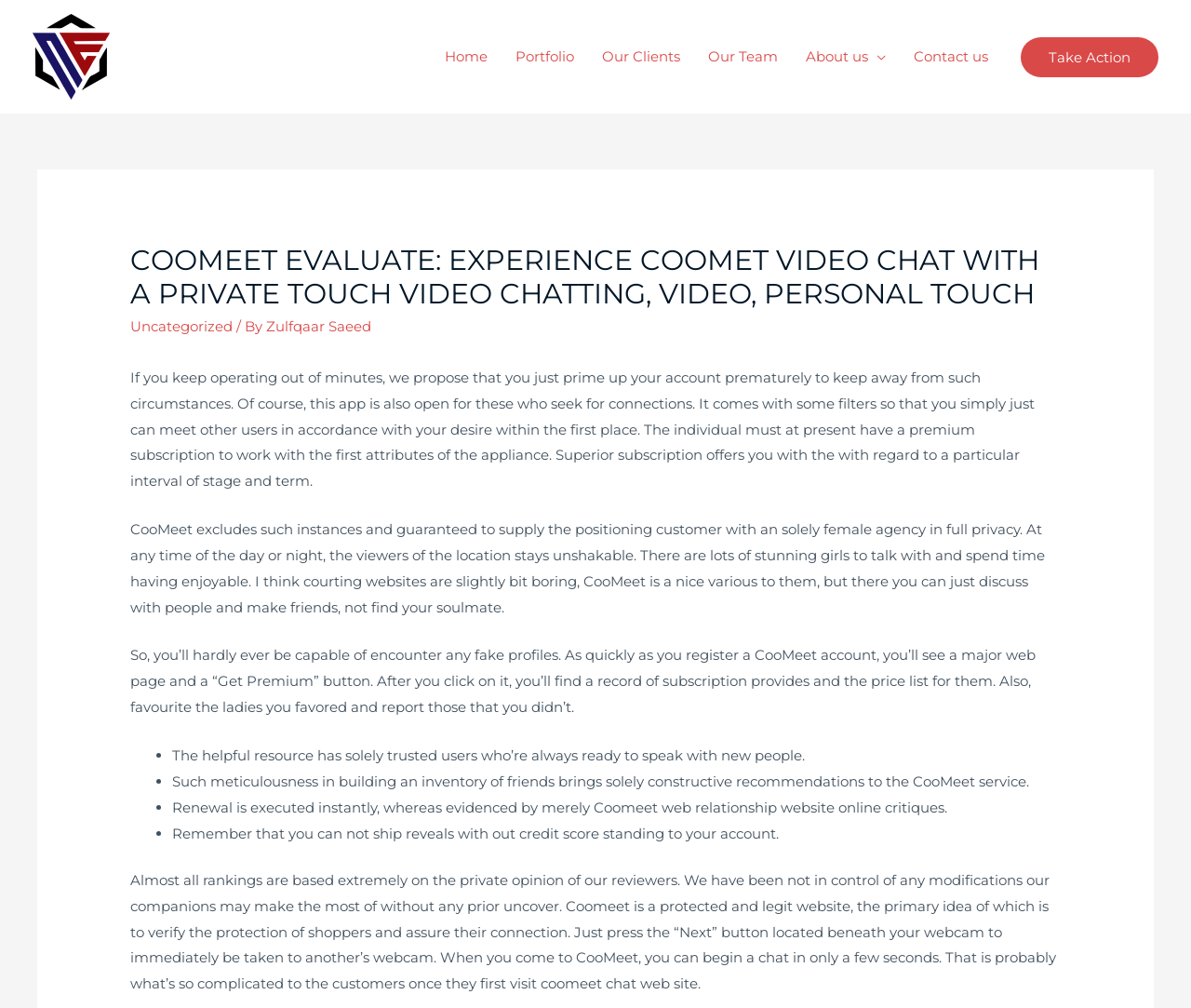Show the bounding box coordinates of the region that should be clicked to follow the instruction: "Click on the 'Contact us' link."

[0.755, 0.024, 0.841, 0.089]